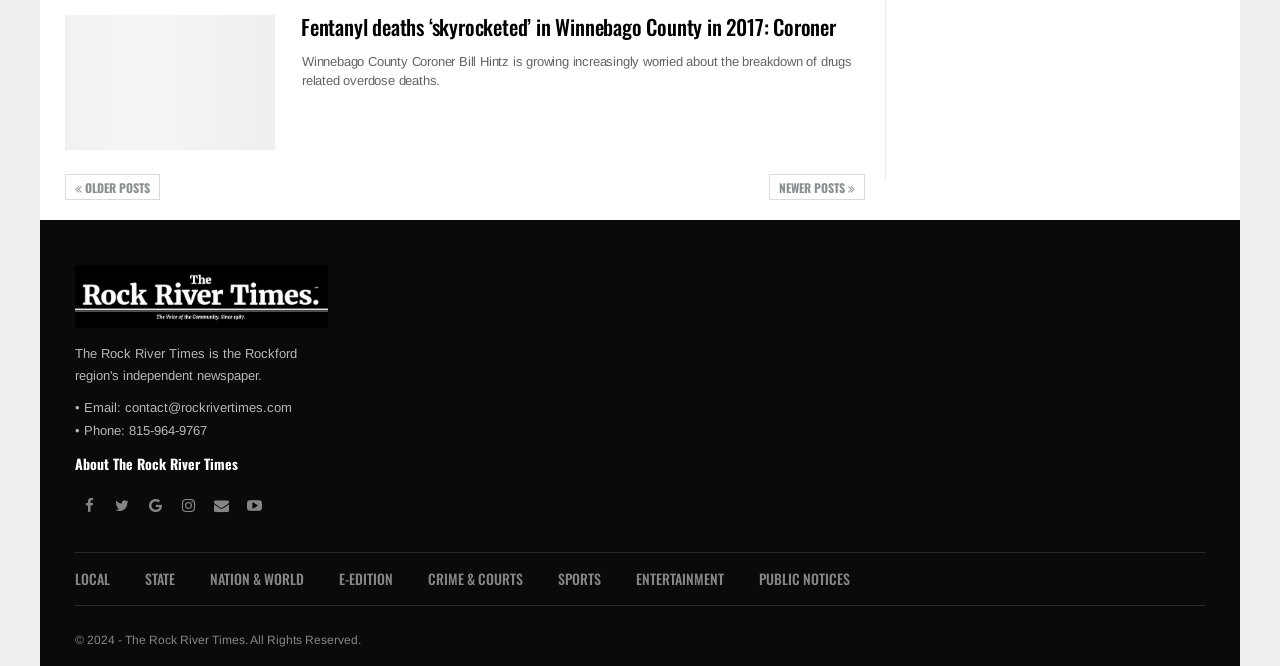Please find the bounding box coordinates of the element that needs to be clicked to perform the following instruction: "Check the footer section". The bounding box coordinates should be four float numbers between 0 and 1, represented as [left, top, right, bottom].

[0.059, 0.398, 0.256, 0.789]